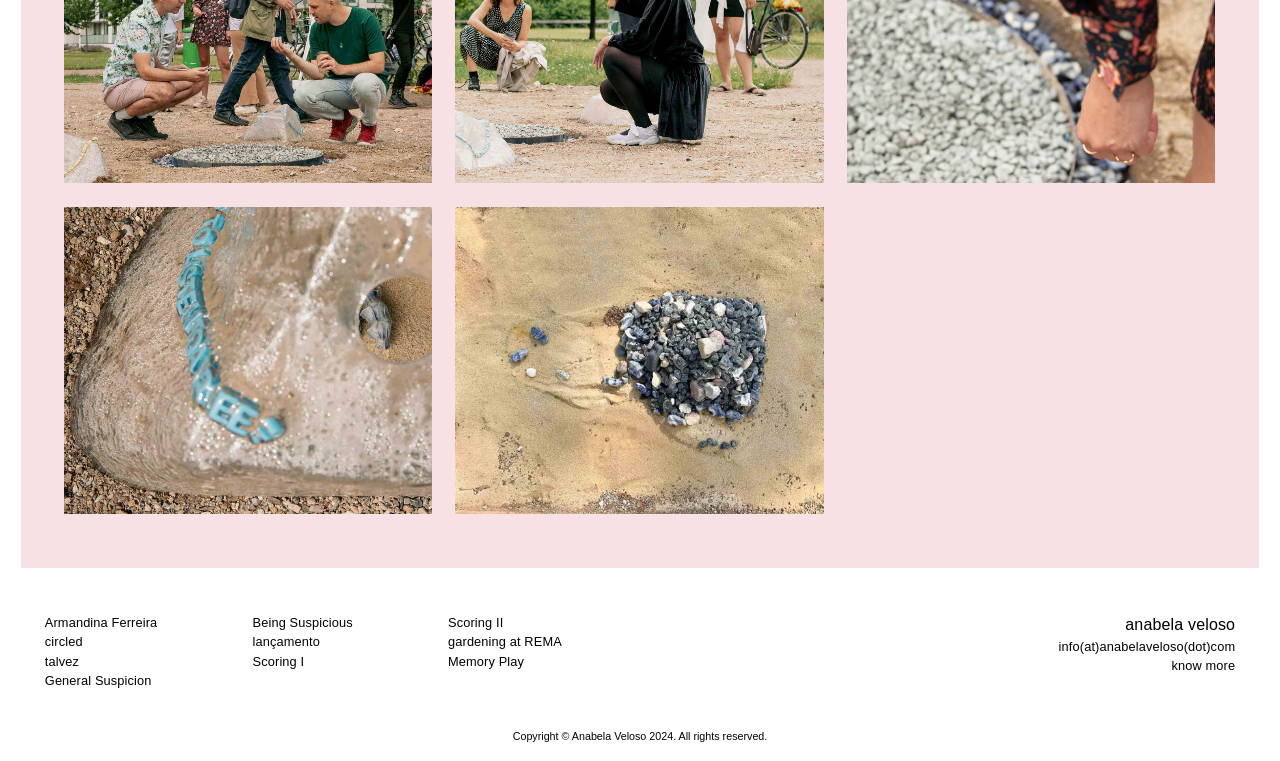Using the description "gardening at REMA", locate and provide the bounding box of the UI element.

[0.35, 0.834, 0.439, 0.853]